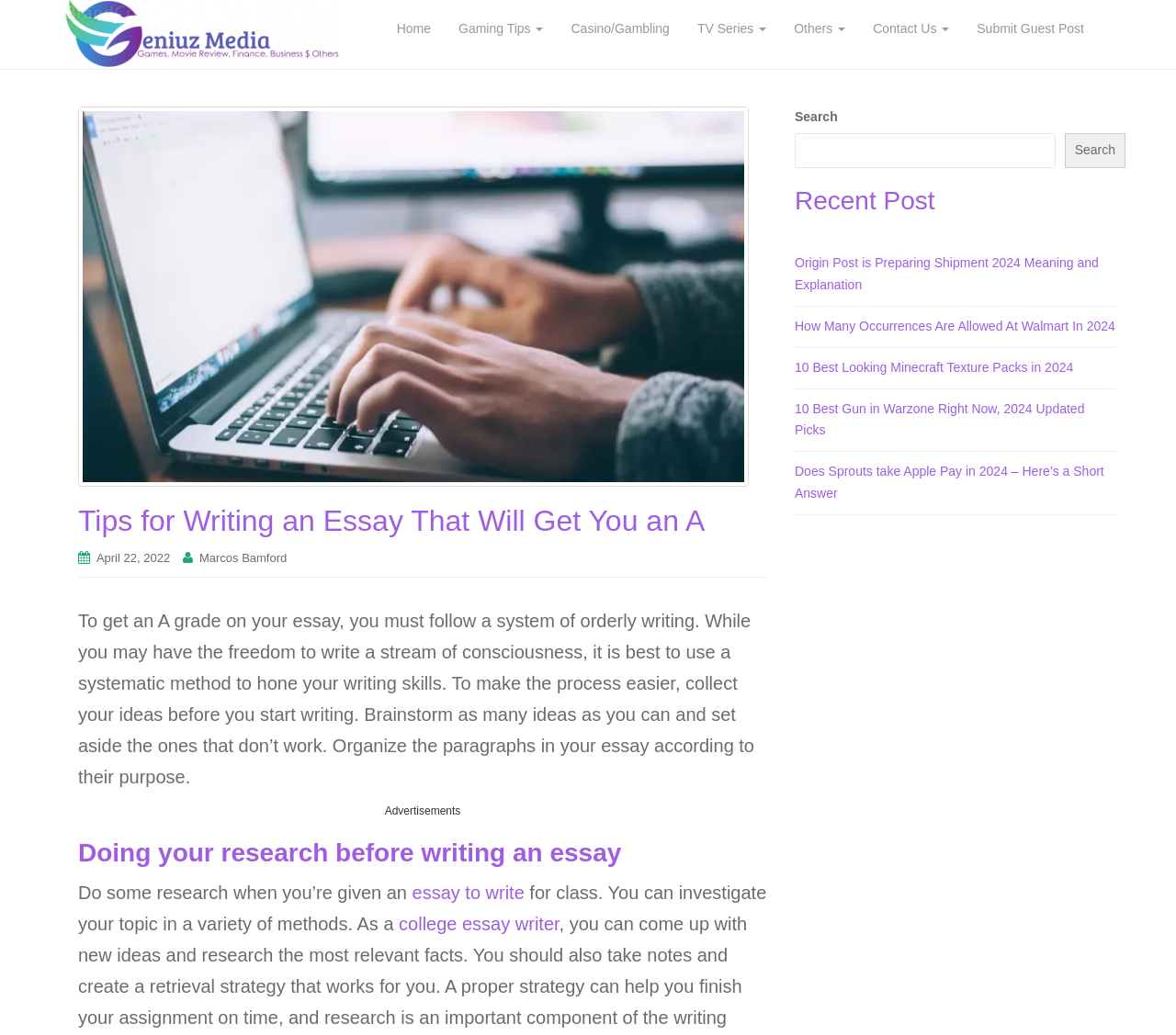What is the recommended approach to writing an essay?
By examining the image, provide a one-word or phrase answer.

Systematic method